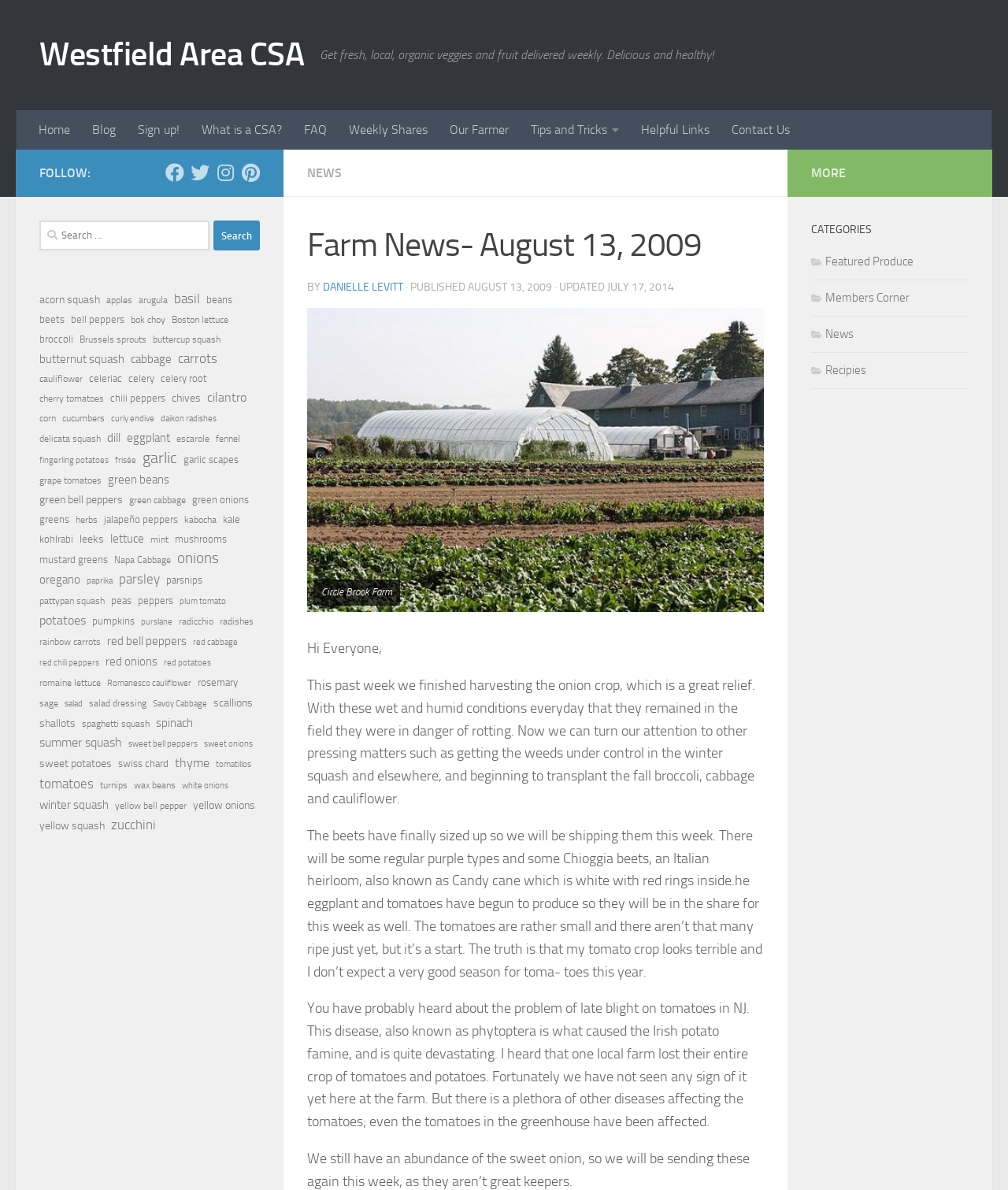Please specify the bounding box coordinates of the clickable region to carry out the following instruction: "Click on 'Home'". The coordinates should be four float numbers between 0 and 1, in the format [left, top, right, bottom].

[0.027, 0.093, 0.08, 0.126]